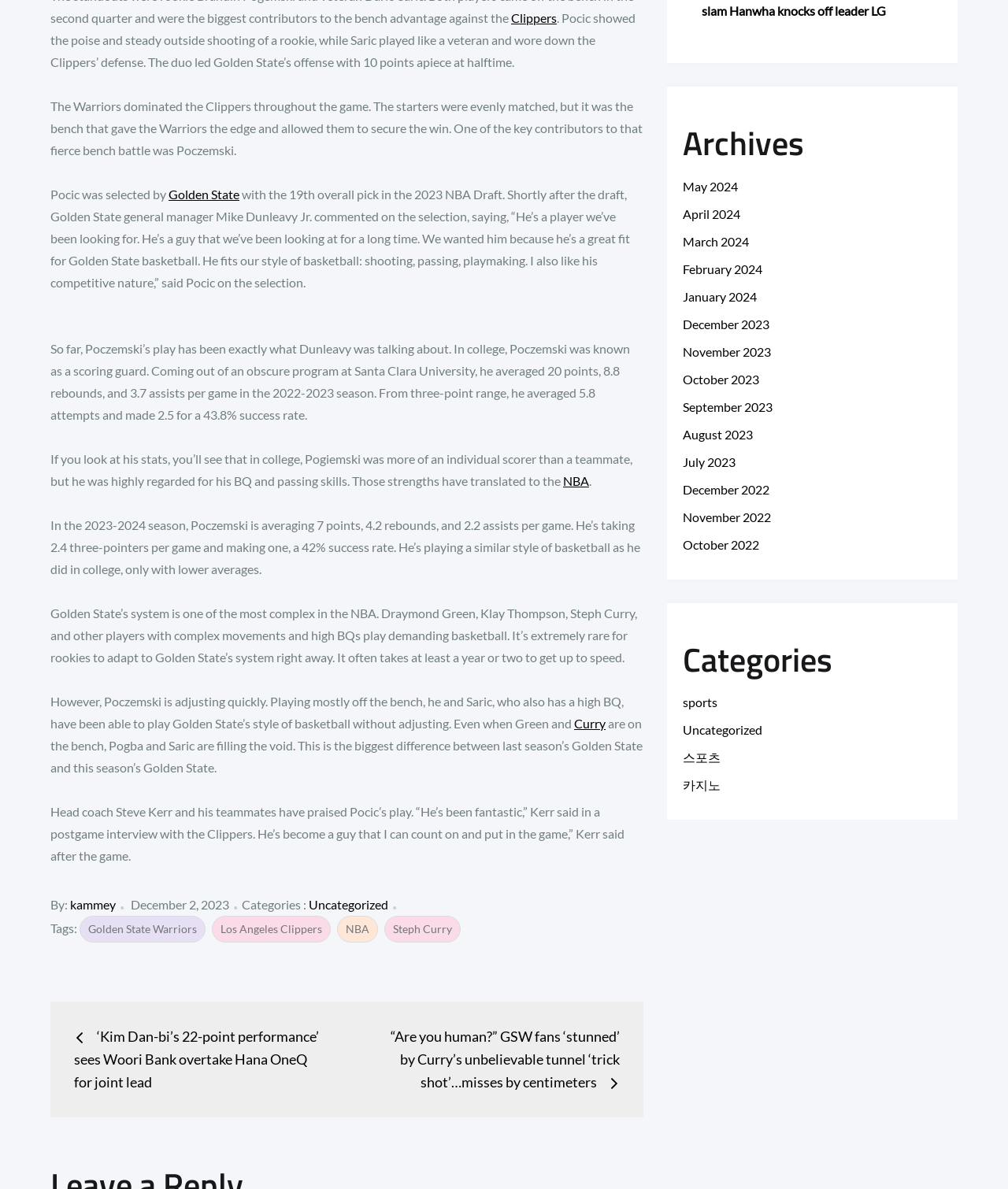Indicate the bounding box coordinates of the element that needs to be clicked to satisfy the following instruction: "Read the post by kammey". The coordinates should be four float numbers between 0 and 1, i.e., [left, top, right, bottom].

[0.07, 0.754, 0.115, 0.767]